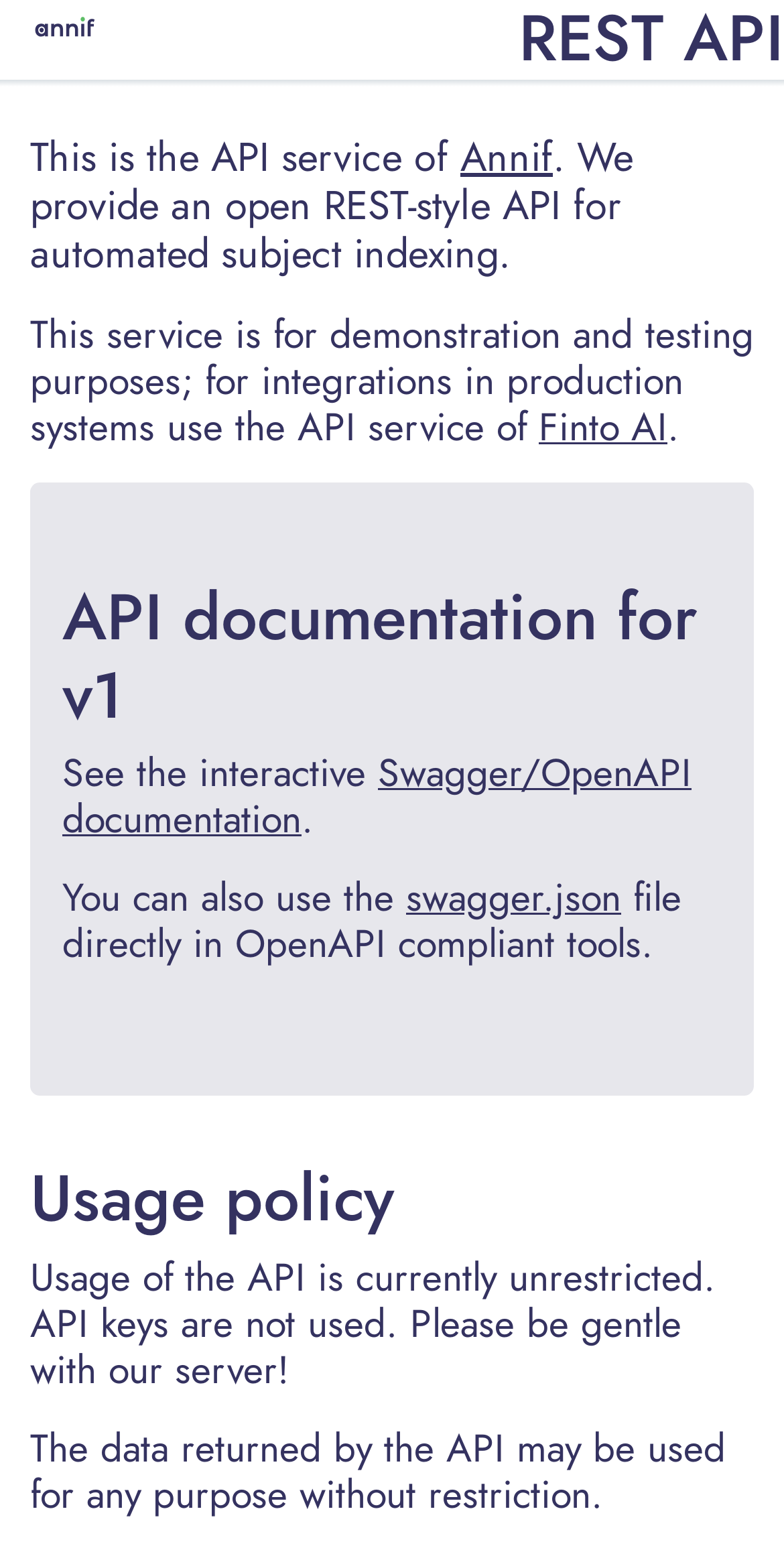Based on the image, please respond to the question with as much detail as possible:
Is an API key required to use this service?

According to the webpage, 'API keys are not used.' This indicates that an API key is not required to use this service.